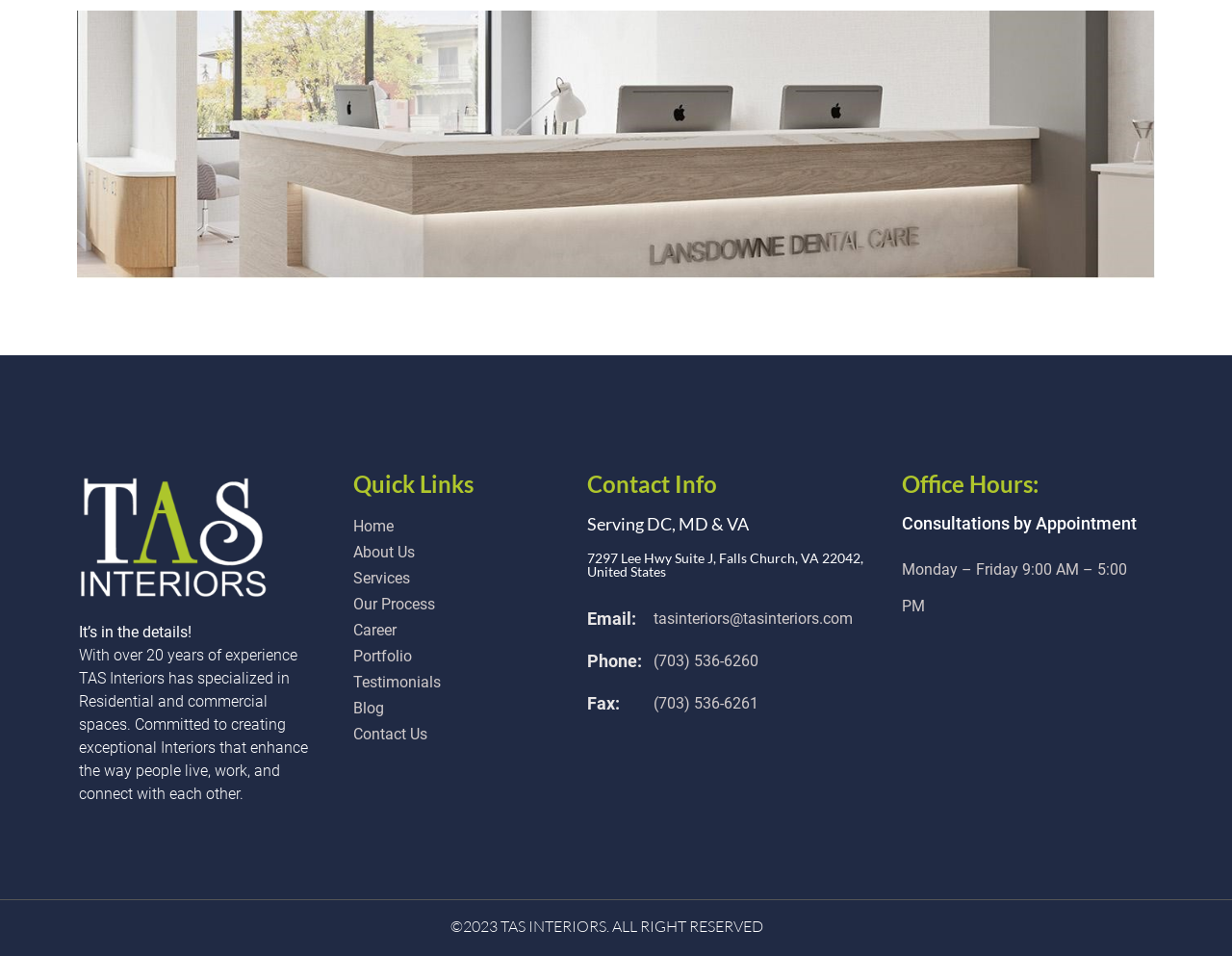Please indicate the bounding box coordinates of the element's region to be clicked to achieve the instruction: "Search for something". Provide the coordinates as four float numbers between 0 and 1, i.e., [left, top, right, bottom].

None